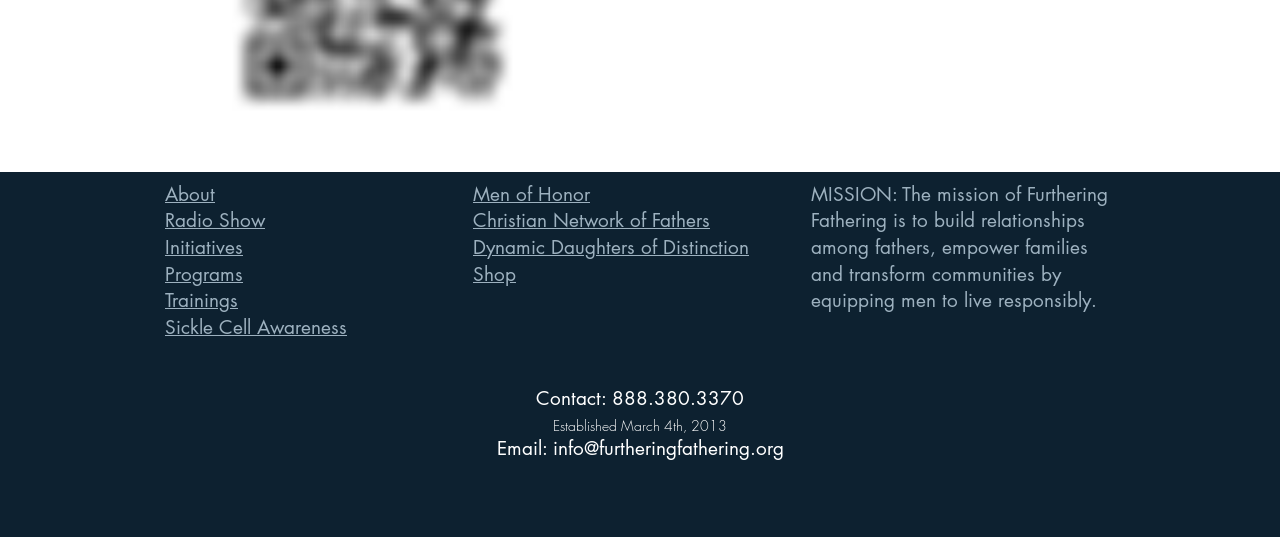Please find the bounding box coordinates for the clickable element needed to perform this instruction: "Click on 'About'".

[0.129, 0.338, 0.168, 0.385]